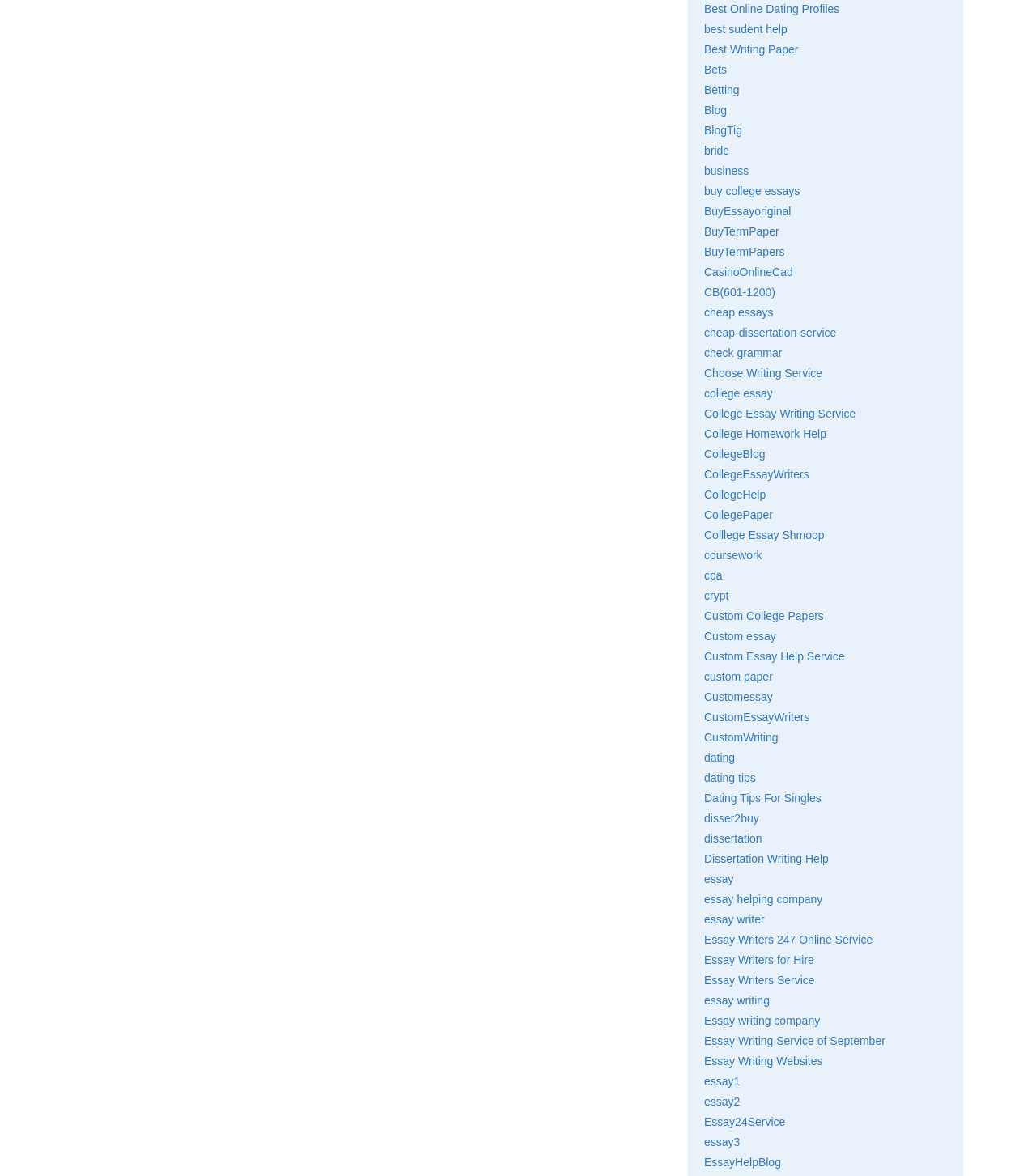Find the bounding box of the UI element described as follows: "WordPress".

None